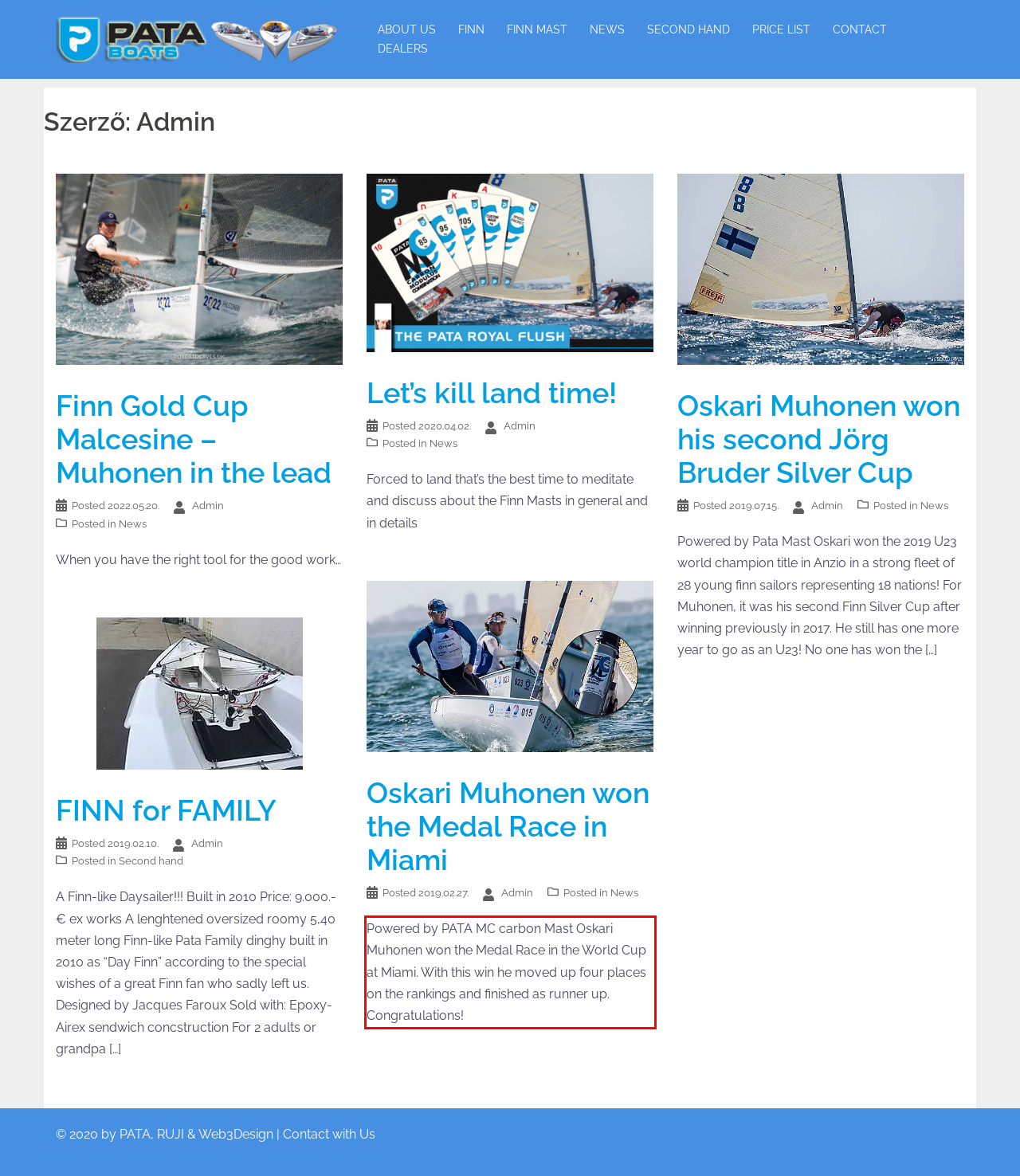Look at the screenshot of the webpage, locate the red rectangle bounding box, and generate the text content that it contains.

Powered by PATA MC carbon Mast Oskari Muhonen won the Medal Race in the World Cup at Miami. With this win he moved up four places on the rankings and finished as runner up. Congratulations!